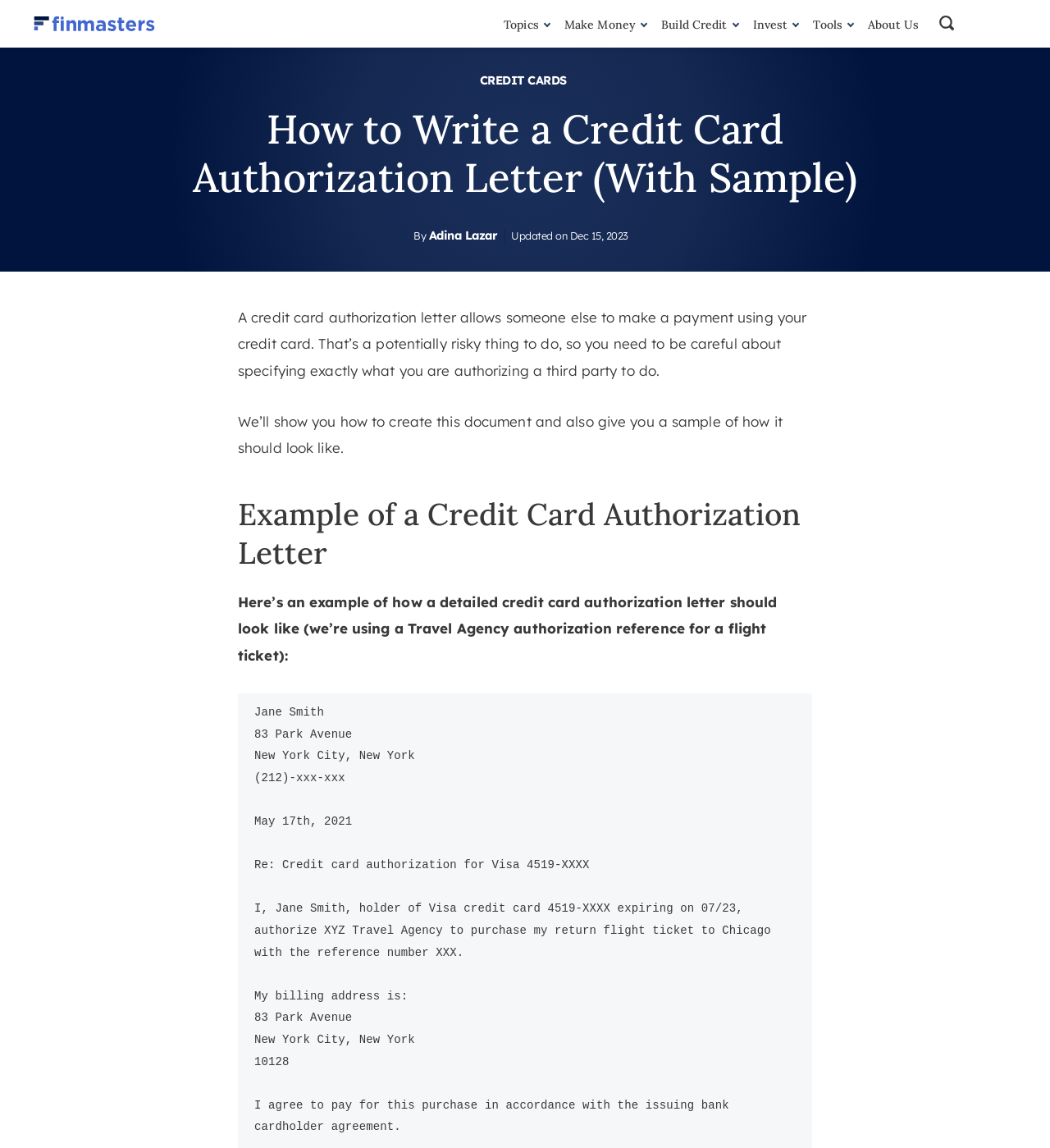What is the purpose of a credit card authorization letter?
Could you please answer the question thoroughly and with as much detail as possible?

The purpose of a credit card authorization letter is to authorize a third party to make a payment using your credit card. This letter is necessary when you want to allow someone else to use your credit card, but you need to specify exactly what you are authorizing them to do.